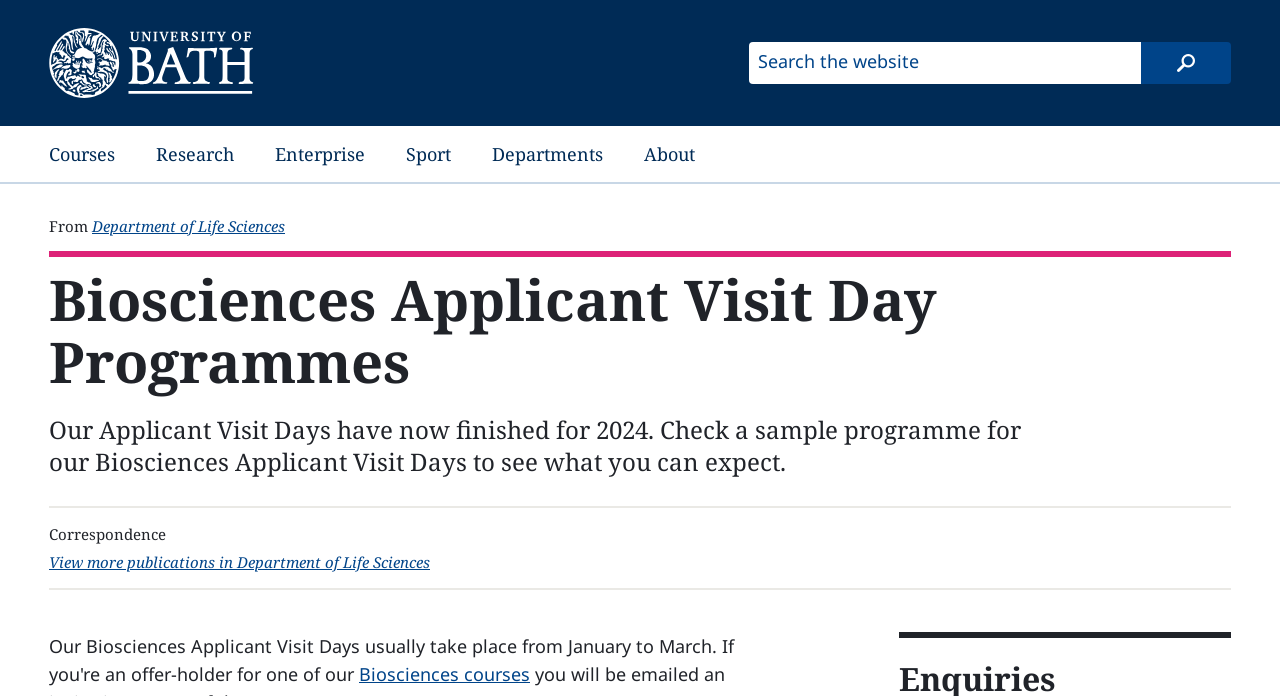Please find the bounding box for the UI element described by: "Biosciences courses".

[0.28, 0.952, 0.414, 0.986]